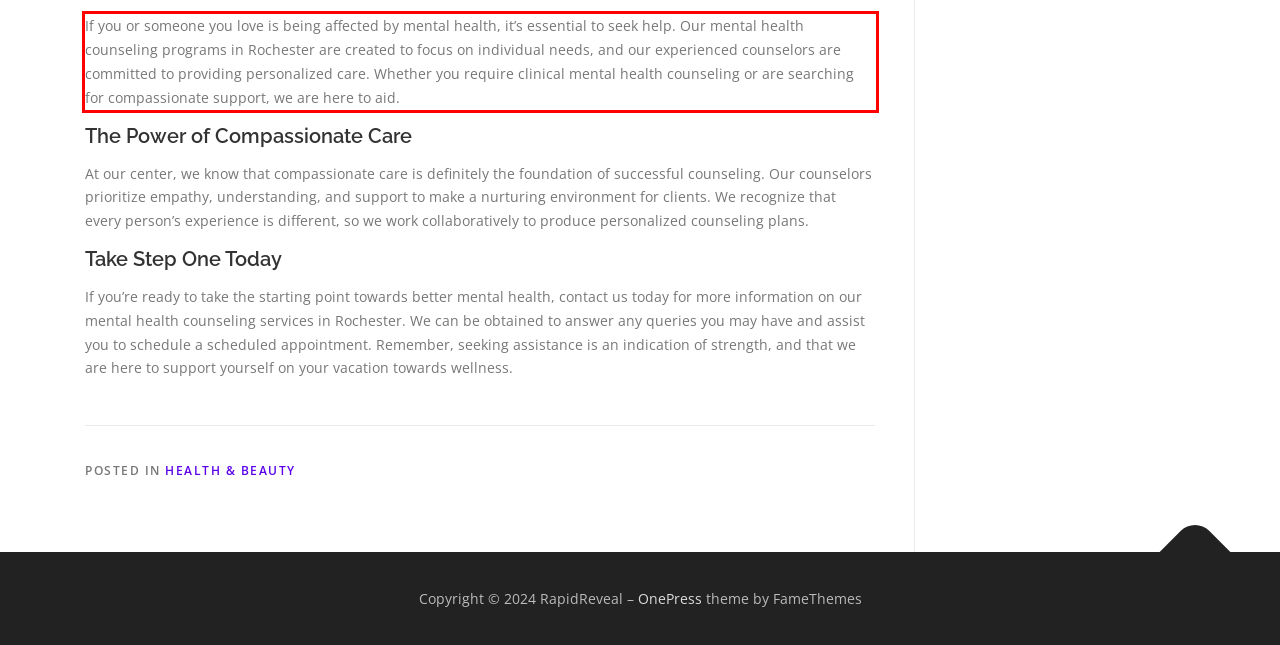Perform OCR on the text inside the red-bordered box in the provided screenshot and output the content.

If you or someone you love is being affected by mental health, it’s essential to seek help. Our mental health counseling programs in Rochester are created to focus on individual needs, and our experienced counselors are committed to providing personalized care. Whether you require clinical mental health counseling or are searching for compassionate support, we are here to aid.